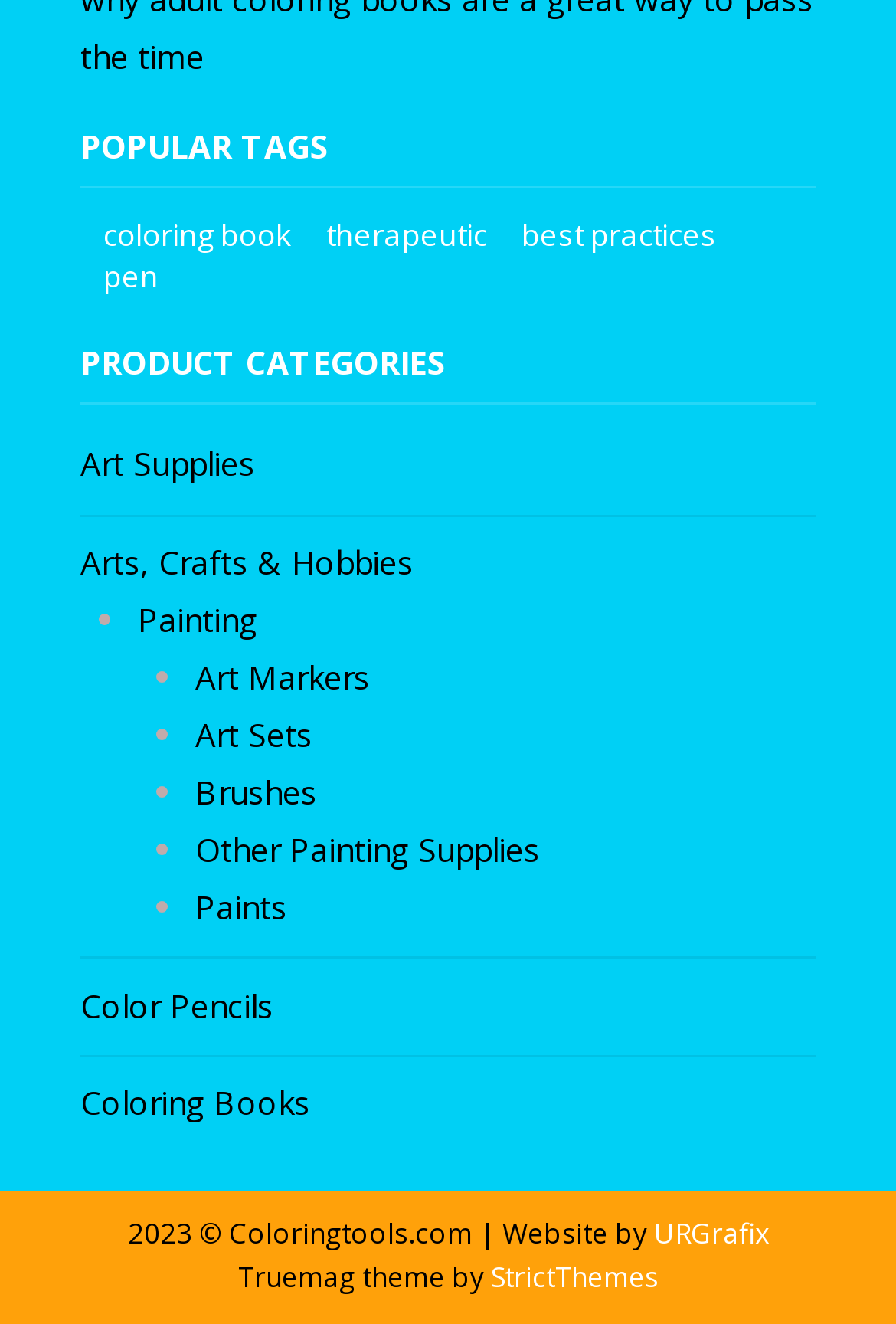Refer to the image and provide an in-depth answer to the question:
What is the last subcategory under 'Arts, Crafts & Hobbies'?

The webpage has a link 'Arts, Crafts & Hobbies' which expands into several subcategories. The last subcategory is 'Paints'.